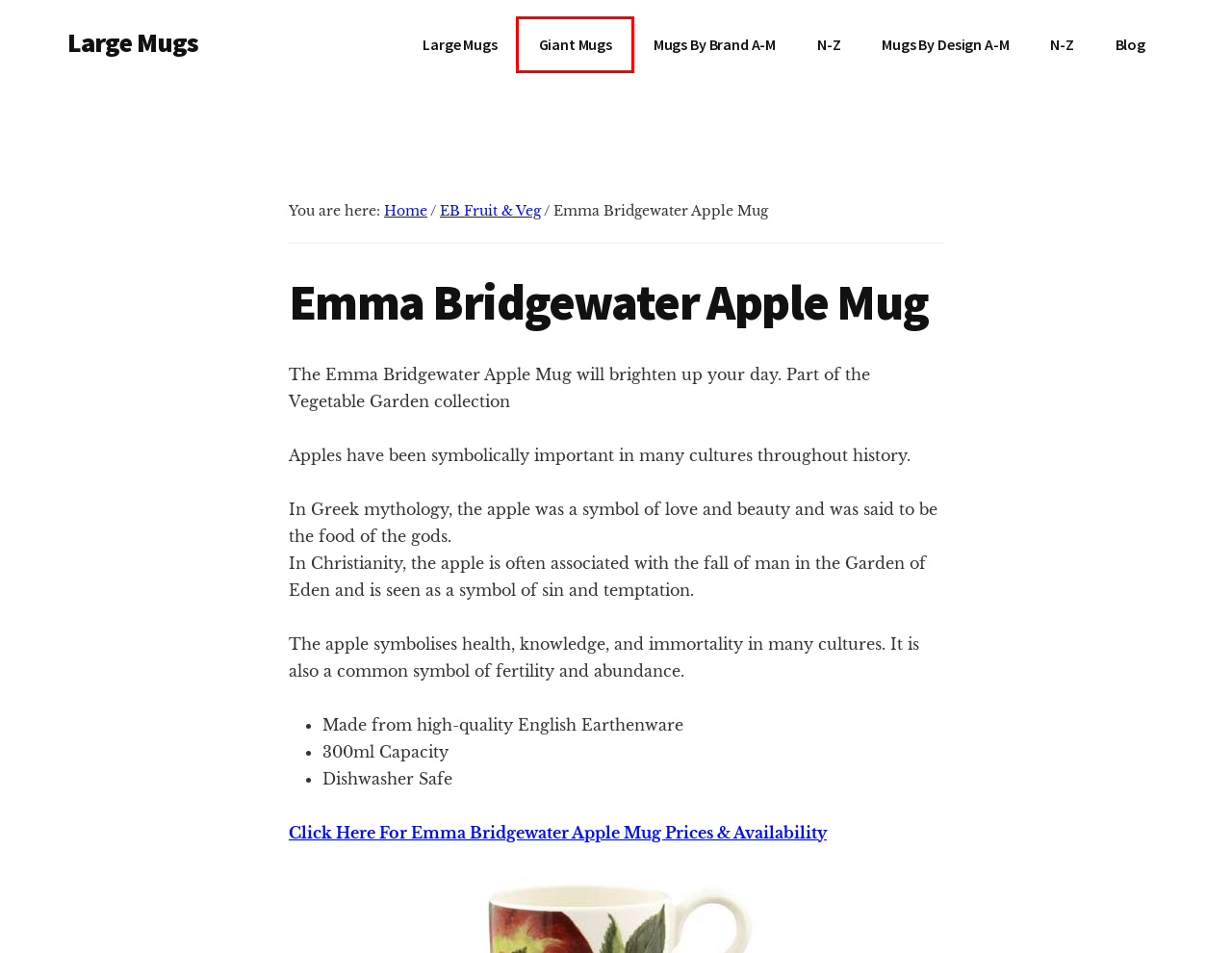Look at the screenshot of a webpage where a red bounding box surrounds a UI element. Your task is to select the best-matching webpage description for the new webpage after you click the element within the bounding box. The available options are:
A. Le Creuset
B. EB Fruit & Veg
C. Cornishware Mugs
D. Cath Kidston
E. Giant Mugs | Huge Mugs | The Biggest & The Best In The UK
F. English Tableware Co
G. Large Mugs – The Best Big Mugs In The UK | 400, 500 & 600ml
H. Blog

E